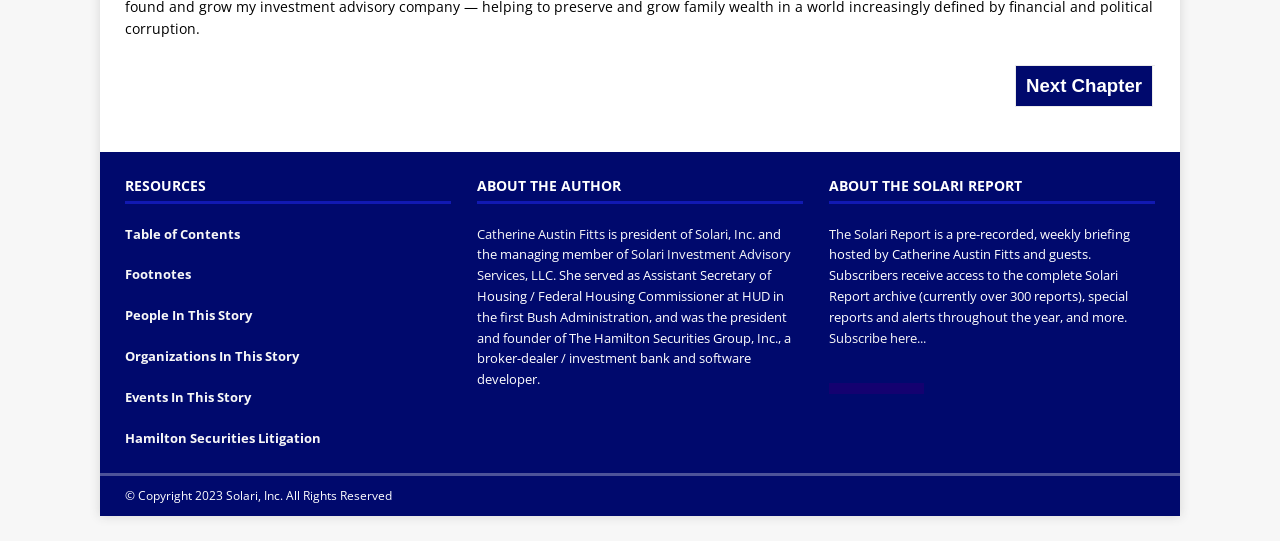Can you pinpoint the bounding box coordinates for the clickable element required for this instruction: "View table of contents"? The coordinates should be four float numbers between 0 and 1, i.e., [left, top, right, bottom].

[0.098, 0.415, 0.188, 0.448]